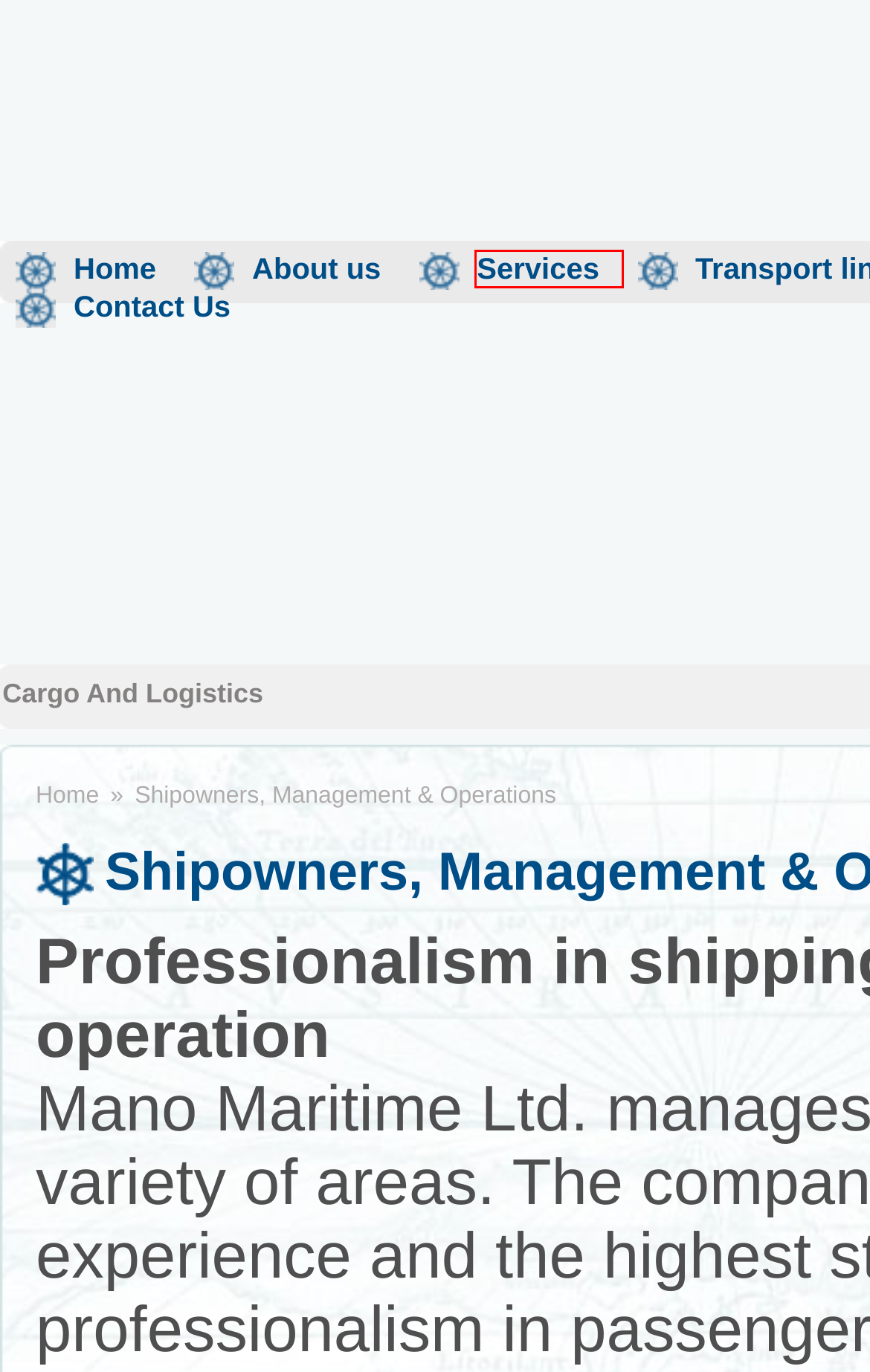You have a screenshot of a webpage with a red bounding box highlighting a UI element. Your task is to select the best webpage description that corresponds to the new webpage after clicking the element. Here are the descriptions:
A. About Us | Mano - Transport site
B. Tyco - Creating Websites
C. מנו ספנות - תובלה
D. Contact Us | Mano - Transport site
E. Enterprise, investments, real estate | Mano - Profile Website
F. Services | Mano - Transport site
G. Mano - Transport site
H. Israel | מנו ספנות: הפלגות | קרוזים | נופש | שייט | יציאה מישראל

F